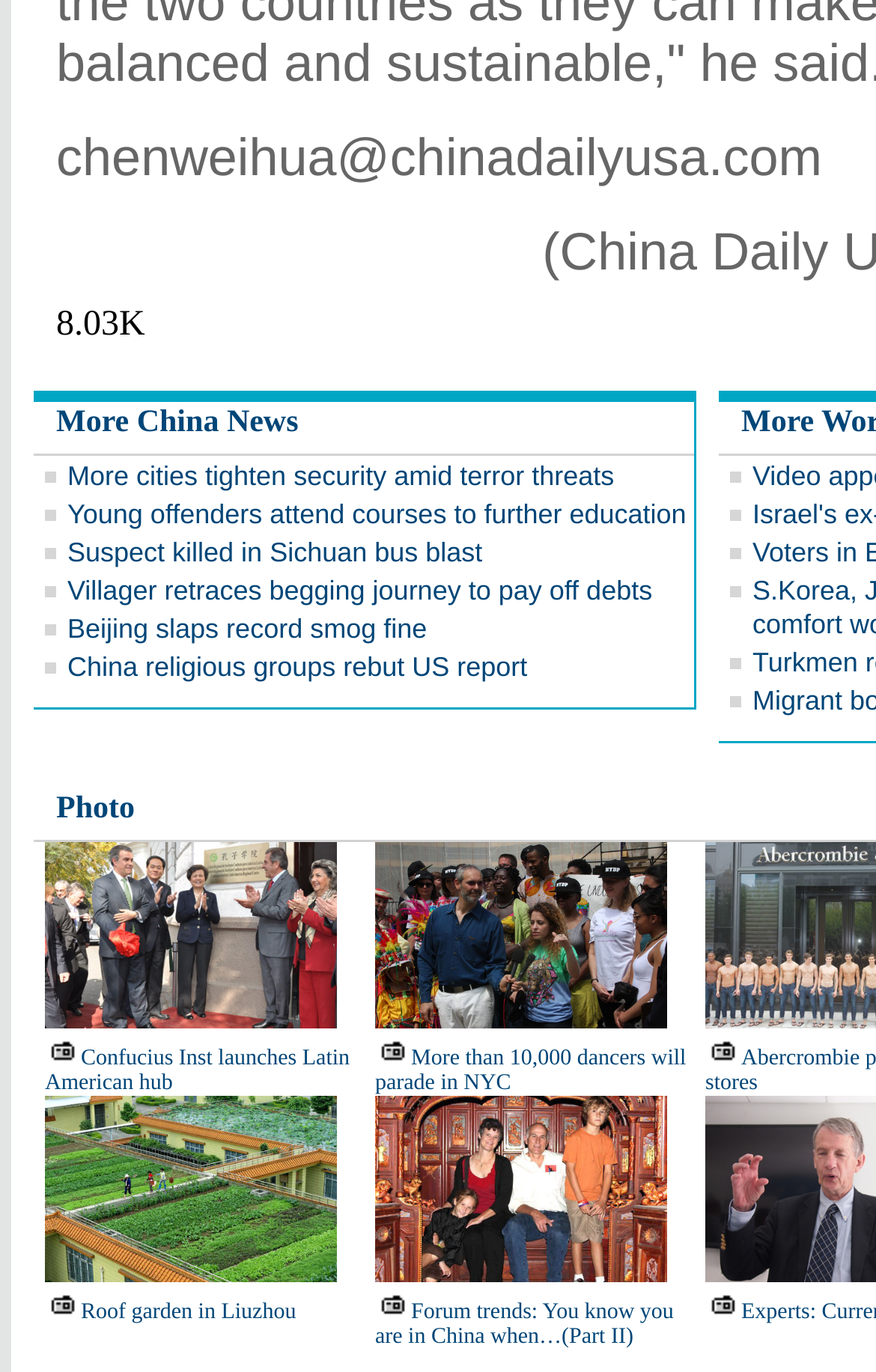Find the bounding box coordinates of the area that needs to be clicked in order to achieve the following instruction: "View 'Roof garden in Liuzhou'". The coordinates should be specified as four float numbers between 0 and 1, i.e., [left, top, right, bottom].

[0.092, 0.948, 0.338, 0.966]